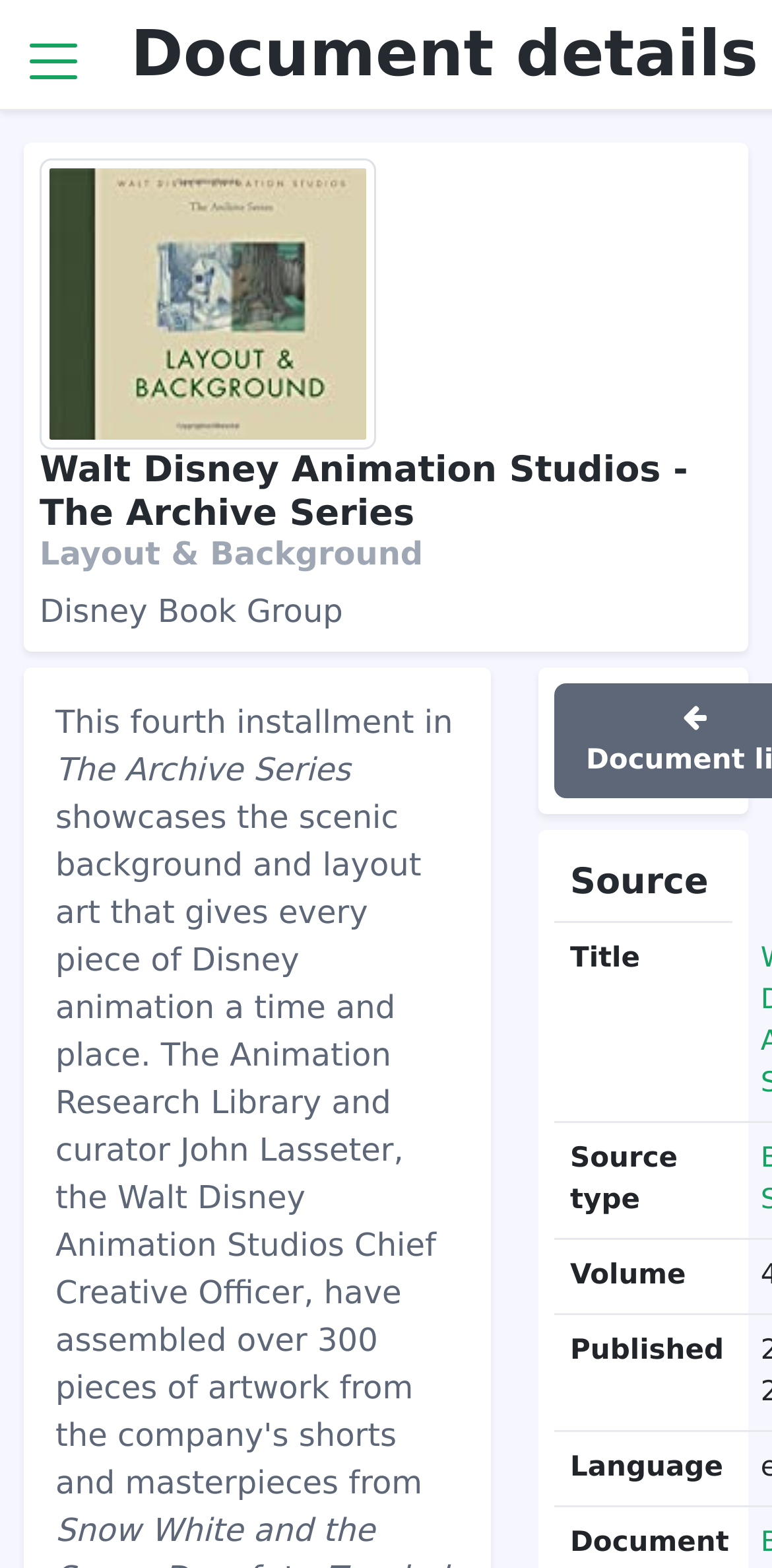From the webpage screenshot, predict the bounding box coordinates (top-left x, top-left y, bottom-right x, bottom-right y) for the UI element described here: Menu

[0.031, 0.02, 0.108, 0.058]